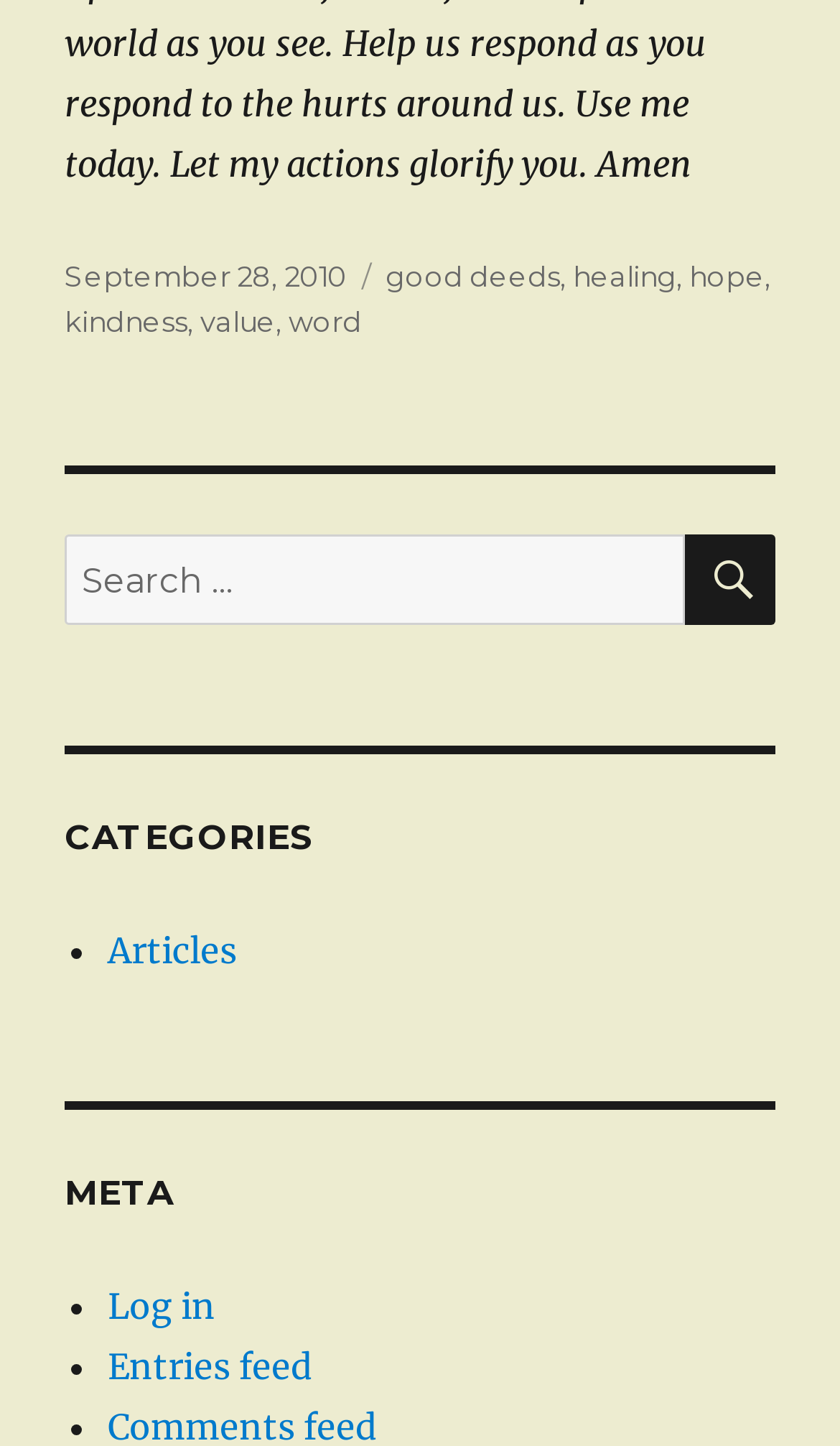How can users log in?
Please respond to the question with a detailed and informative answer.

The 'Log in' link is located in the 'META' section of the webpage, which suggests that users can log in to the webpage through this link. This link is likely to take users to a login page or a login form.